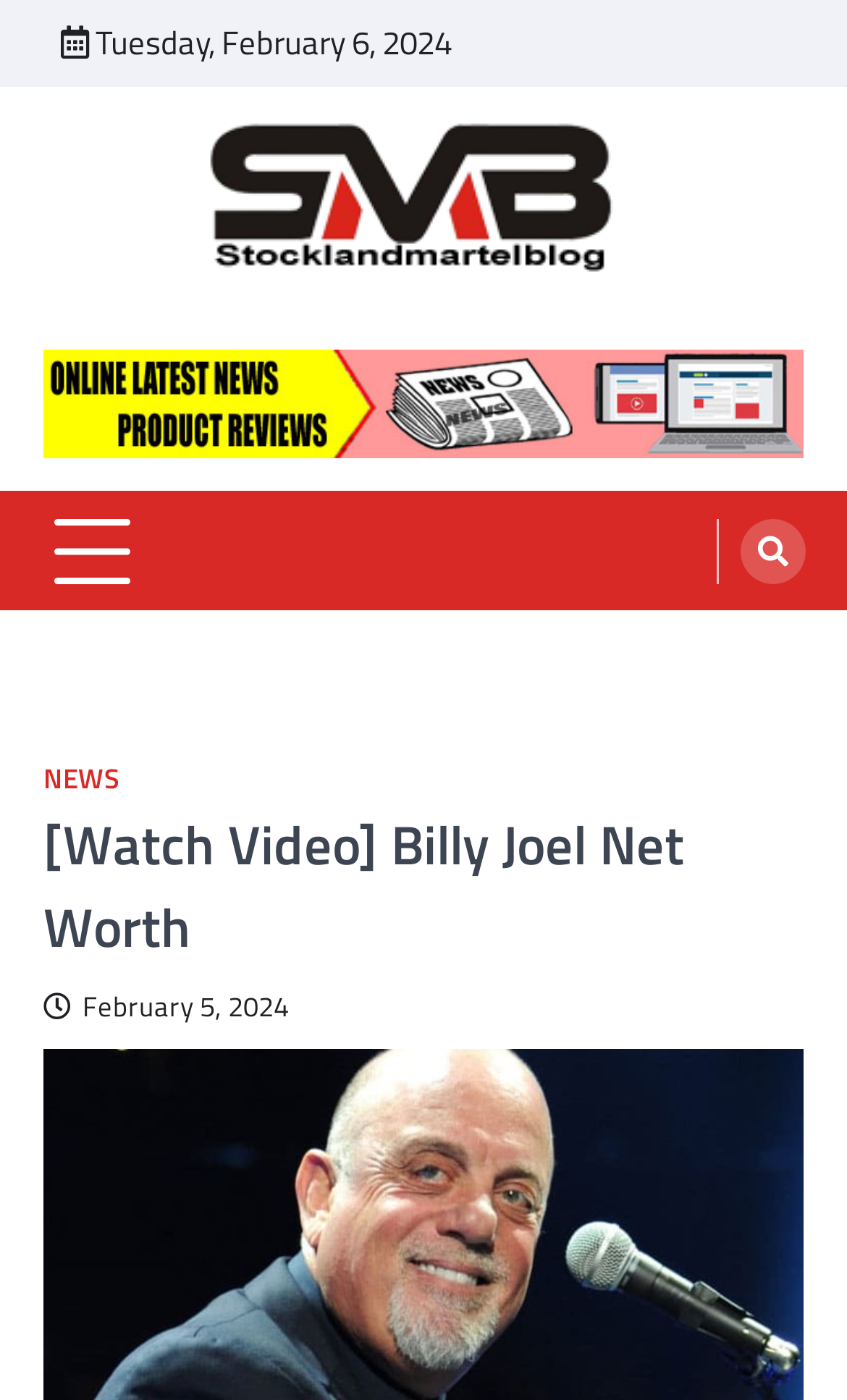Generate a thorough caption detailing the webpage content.

The webpage appears to be a blog or news article page, with a focus on Billy Joel's net worth. At the top left, there is a date displayed, "Tuesday, February 6, 2024". Next to the date, there is a header logo, which is an image, and a heading that reads "stocklandmartelblog – Latest News & Online Reviews". Below the header, there is a subheading that says "Latest News Blog".

On the top right, there is an advertisement image that takes up a significant portion of the screen. Below the advertisement, there is a button with no text, and a link with a font awesome icon, which is likely a navigation or menu button.

The main content of the page is a news article or blog post, with a heading that reads "[Watch Video] Billy Joel Net Worth". The article is likely about Billy Joel's net worth, as mentioned in the meta description, with a value of $225 million. The article may also include a video, as indicated by the "[Watch Video]" prefix in the heading.

On the right side of the page, there is a navigation menu or section, with a link to "NEWS" and another link with a font awesome icon. Below the navigation menu, there is a section with a heading that reads "[Watch Video] Billy Joel Net Worth" again, and a subheading with a date, "February 5, 2024".